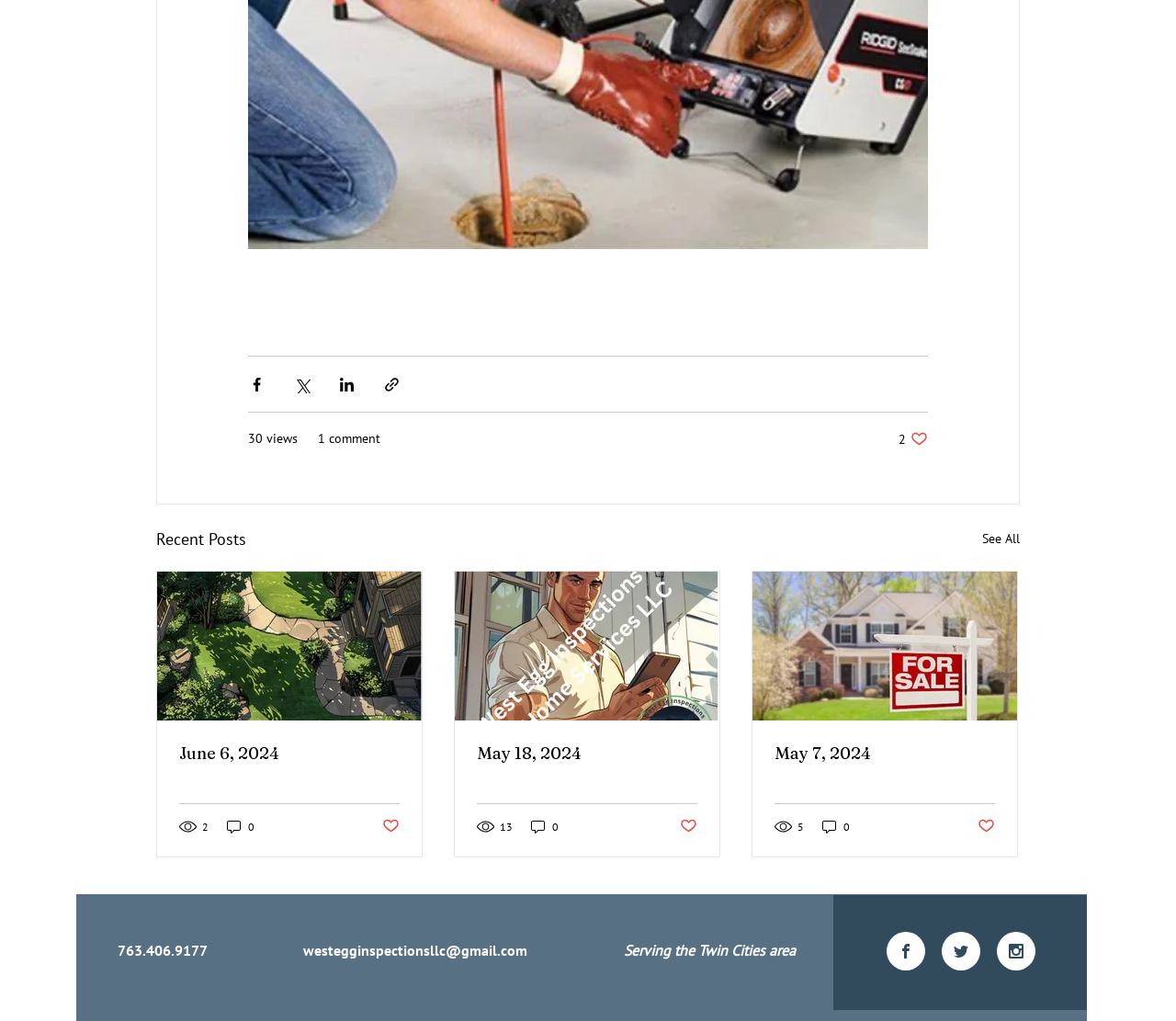Give a concise answer using only one word or phrase for this question:
What is the contact email address?

westegginspectionsllc@gmail.com